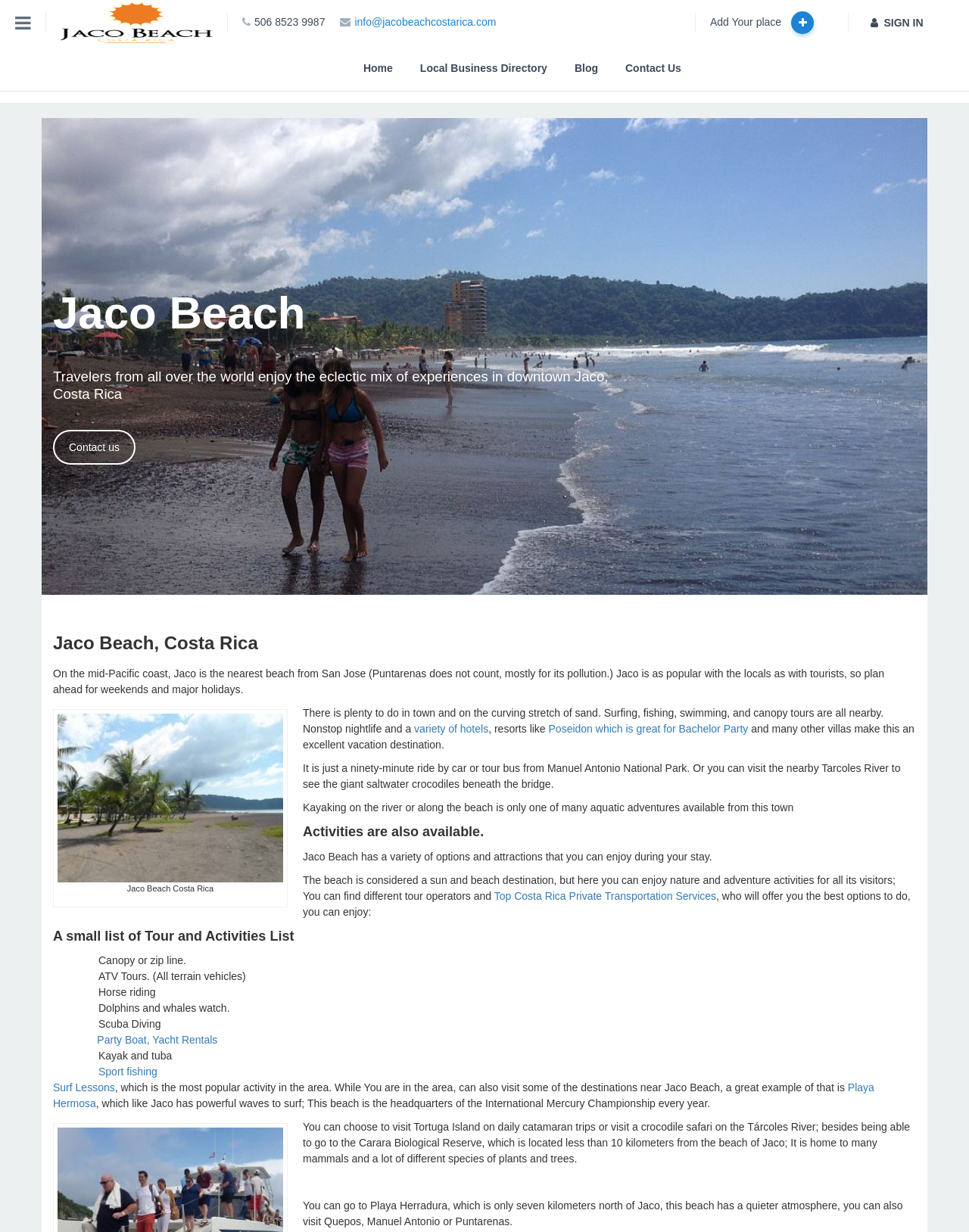Please mark the bounding box coordinates of the area that should be clicked to carry out the instruction: "Click the 'Contact us' link".

[0.055, 0.349, 0.14, 0.377]